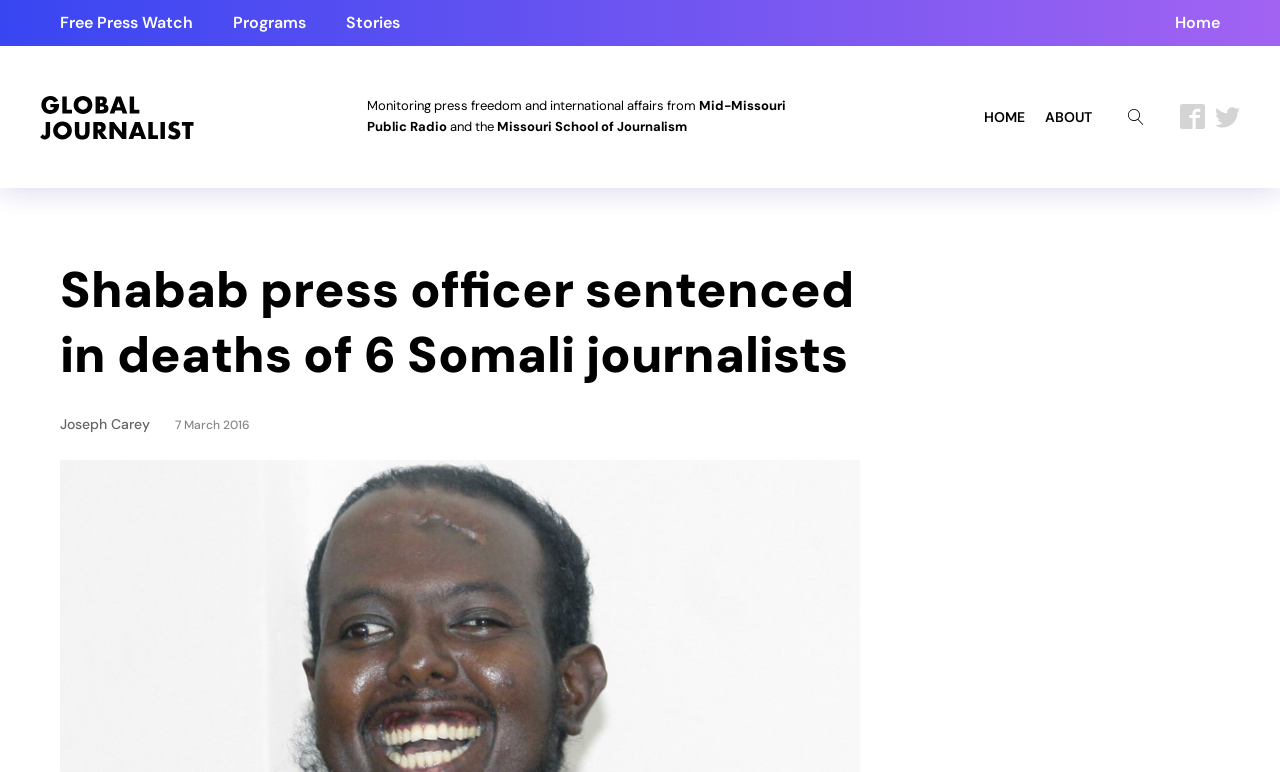Explain the webpage in detail, including its primary components.

The webpage appears to be a news article page, with a focus on international journalism and press freedom. At the top left, there are three links: "Free Press Watch", "Programs", and "Stories", which are likely navigation links to other sections of the website. On the top right, there is a link "Home" and three social media links, represented by Facebook, Twitter, and an unknown icon.

Below the top navigation links, there is a header section that displays the title of the webpage, "Shabab press officer sentenced in deaths of 6 Somali journalists - Global Journalist", which is also the title of the news article. 

Under the header, there is a brief description of the website, stating that it monitors press freedom and international affairs from Mid-Missouri Public Radio and the Missouri School of Journalism. 

The main content of the webpage is the news article, which starts with a heading that repeats the title of the webpage. The article is about a Somali military court sentencing a former journalist turned media officer for a radical Islamist militant group to death for his role in the deaths of at least five Somali journalists. The article is attributed to Joseph Carey and dated March 7, 2016.